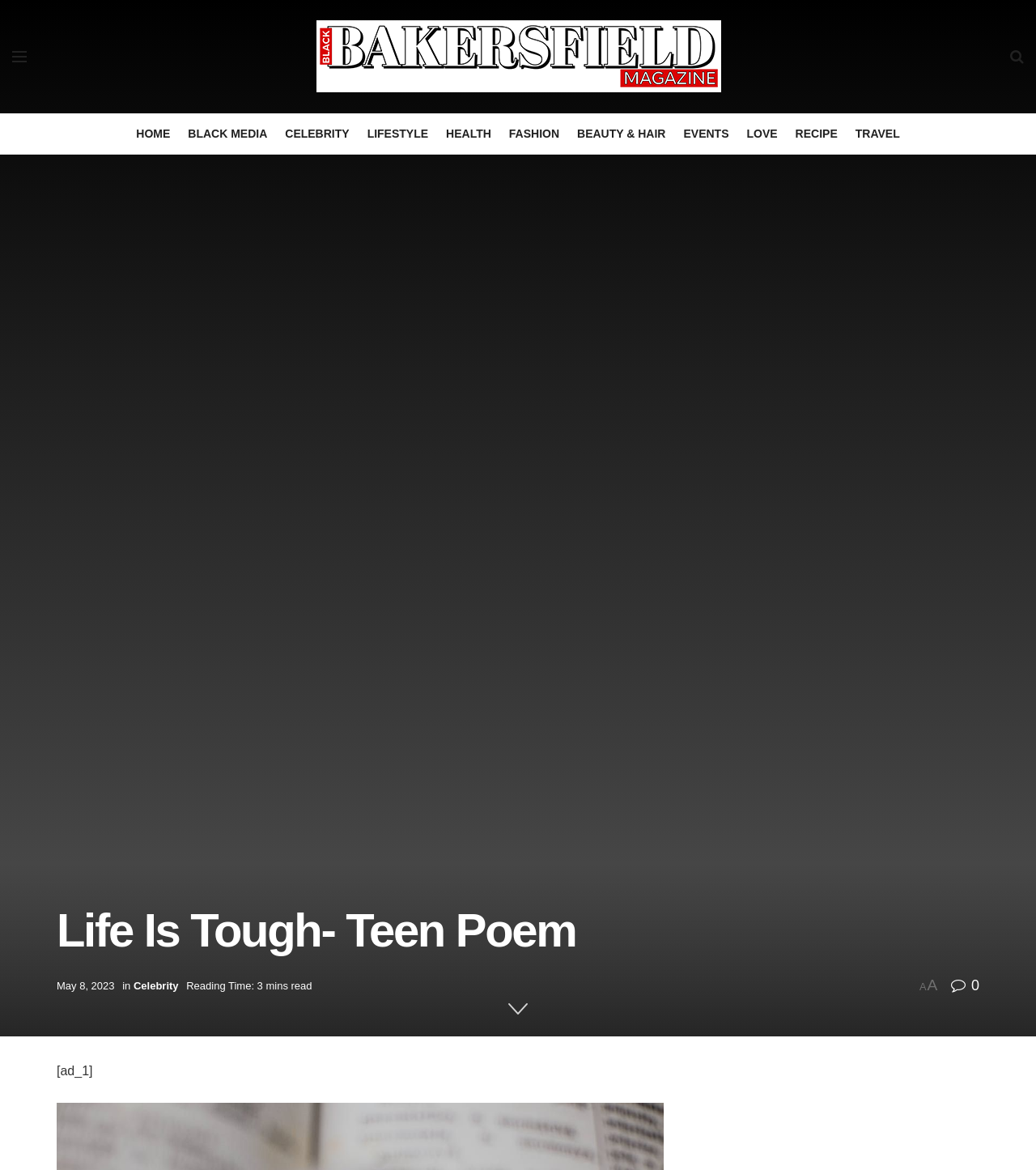Please specify the coordinates of the bounding box for the element that should be clicked to carry out this instruction: "read Life Is Tough- Teen Poem". The coordinates must be four float numbers between 0 and 1, formatted as [left, top, right, bottom].

[0.055, 0.772, 0.805, 0.818]